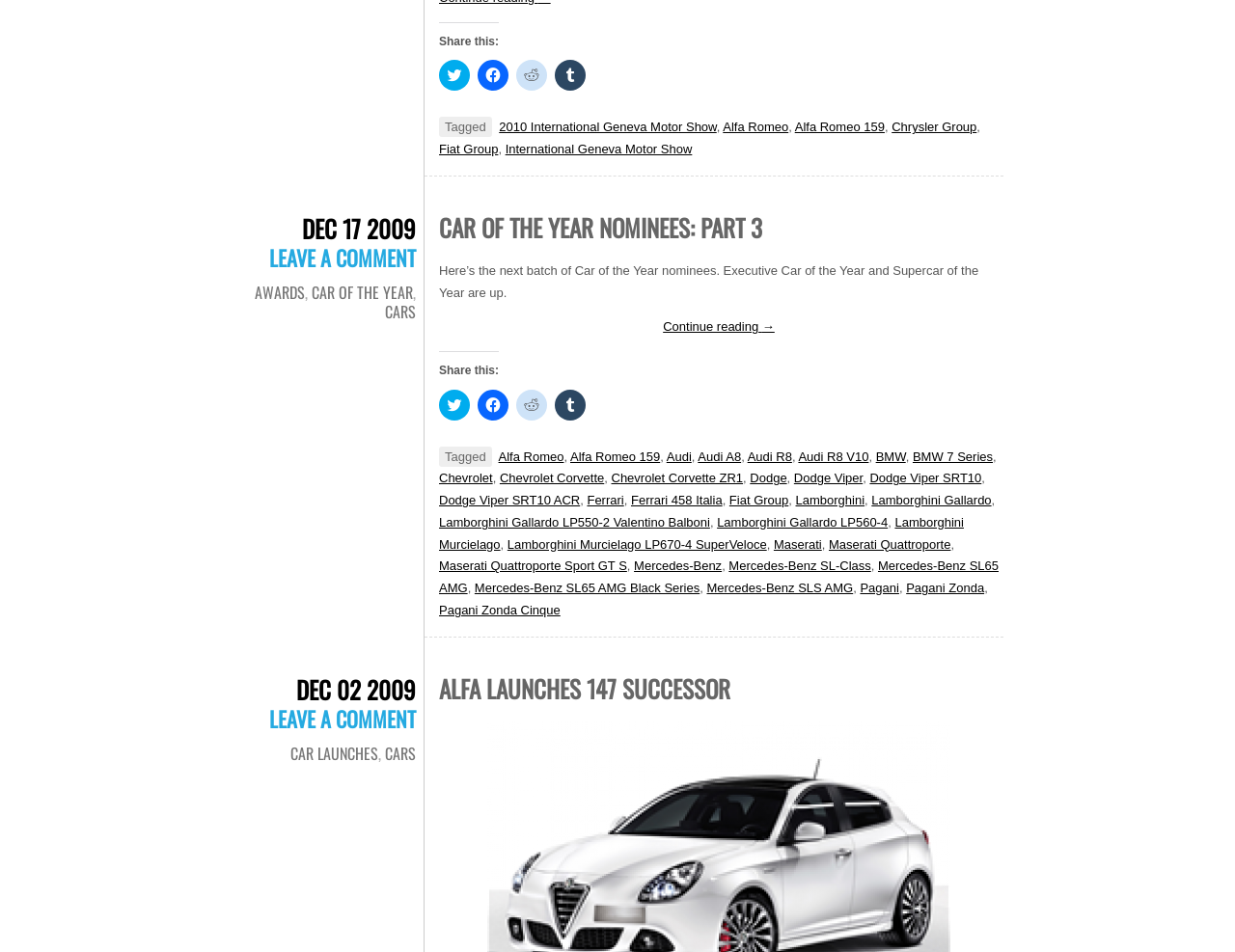Given the webpage screenshot, identify the bounding box of the UI element that matches this description: "alt="Natasha Alan-Williams"".

None